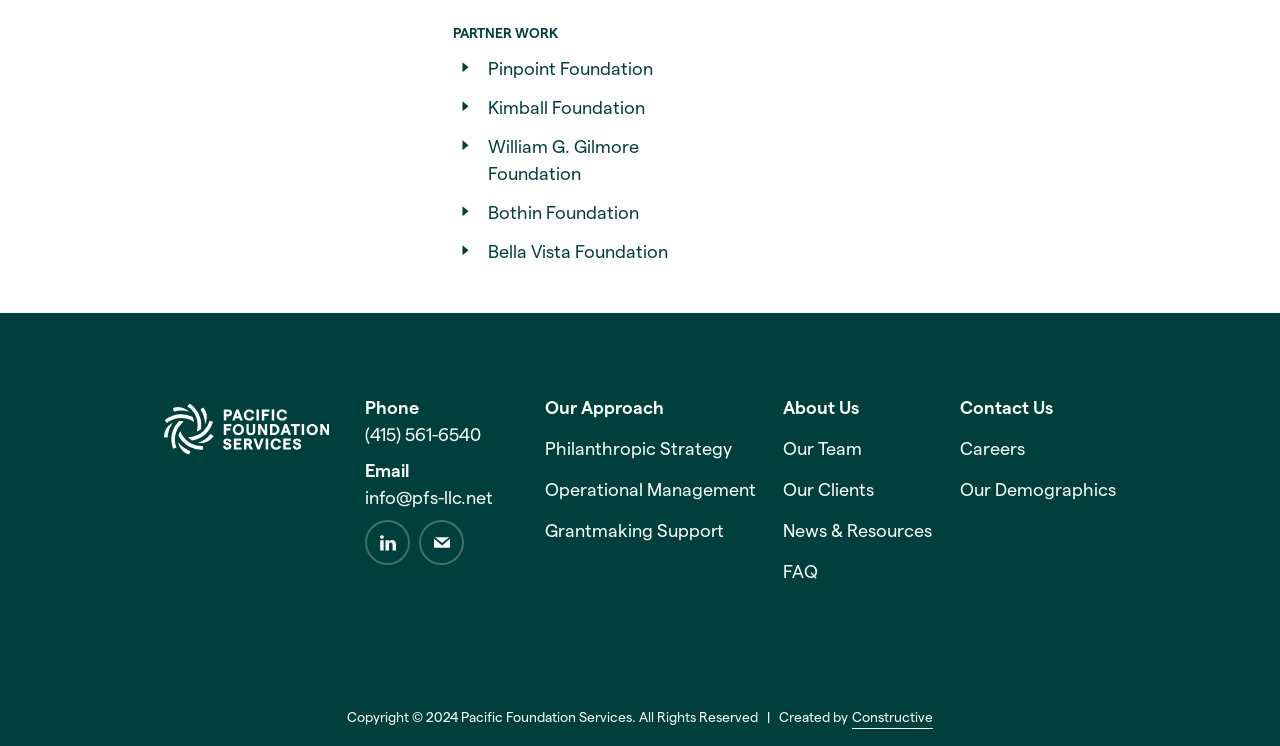Specify the bounding box coordinates of the area that needs to be clicked to achieve the following instruction: "Learn about Our Approach".

[0.426, 0.535, 0.519, 0.559]